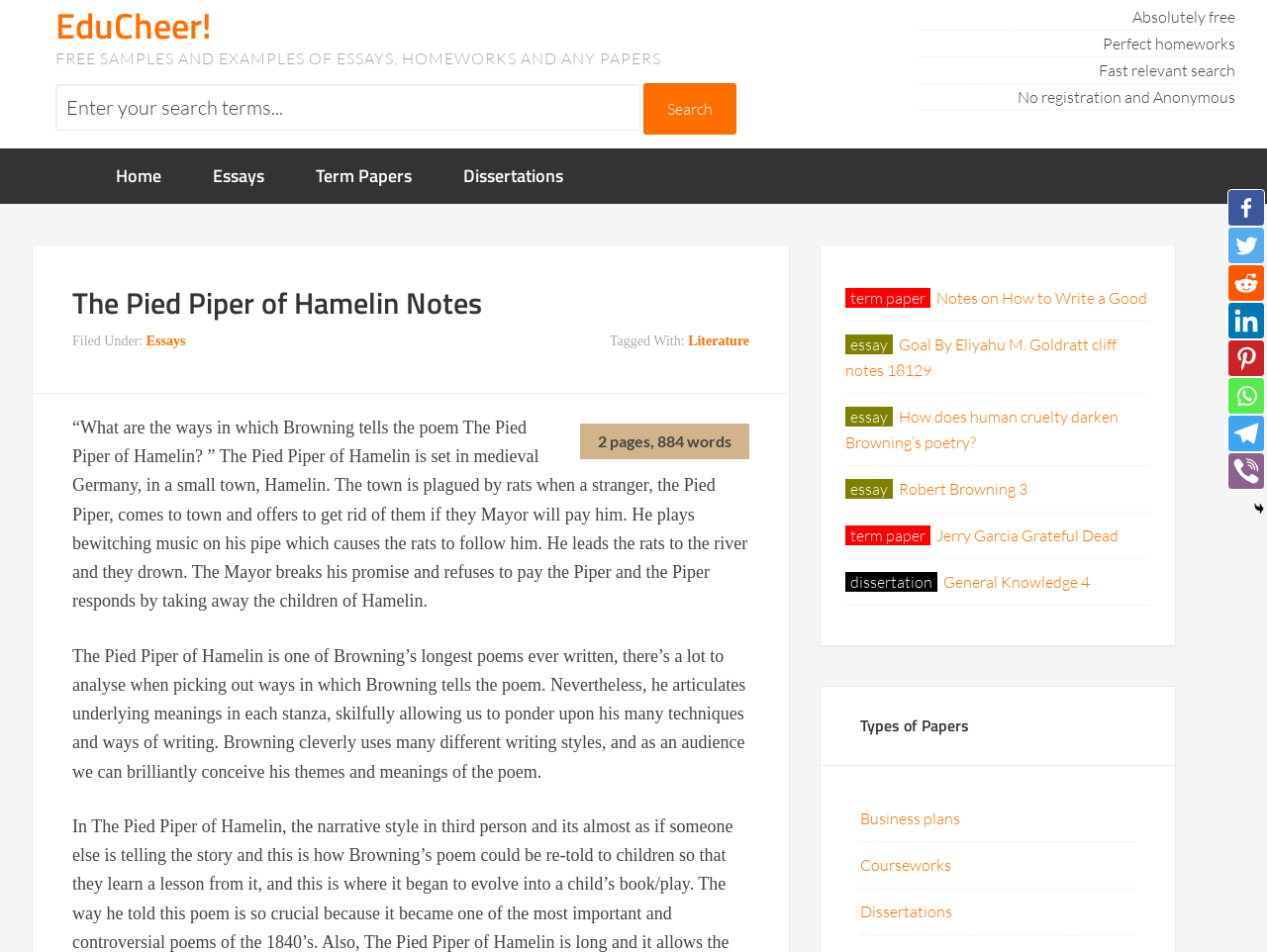Please locate the bounding box coordinates of the element that should be clicked to complete the given instruction: "View term paper notes".

[0.667, 0.303, 0.906, 0.323]